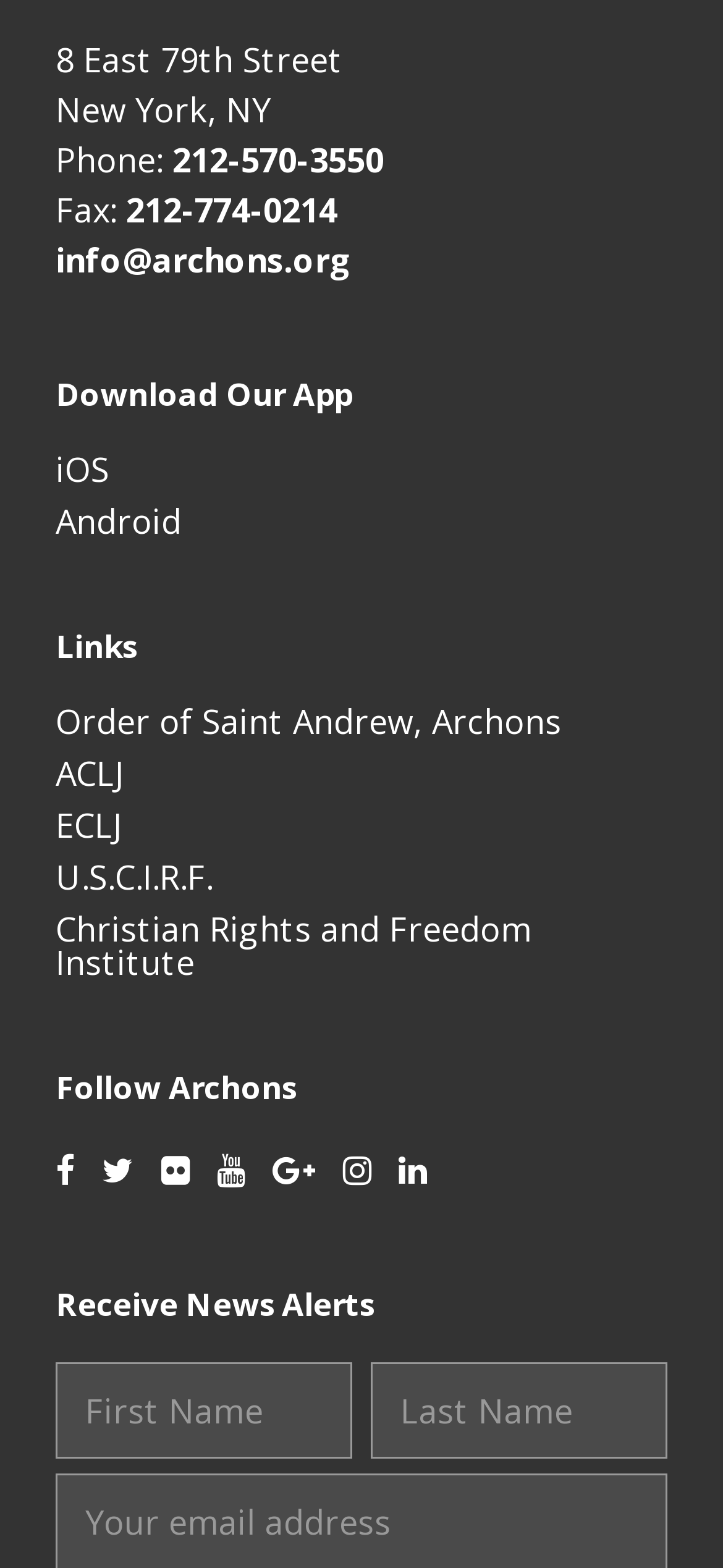Please identify the bounding box coordinates of where to click in order to follow the instruction: "Send an email to info@archons.org".

[0.077, 0.151, 0.487, 0.18]